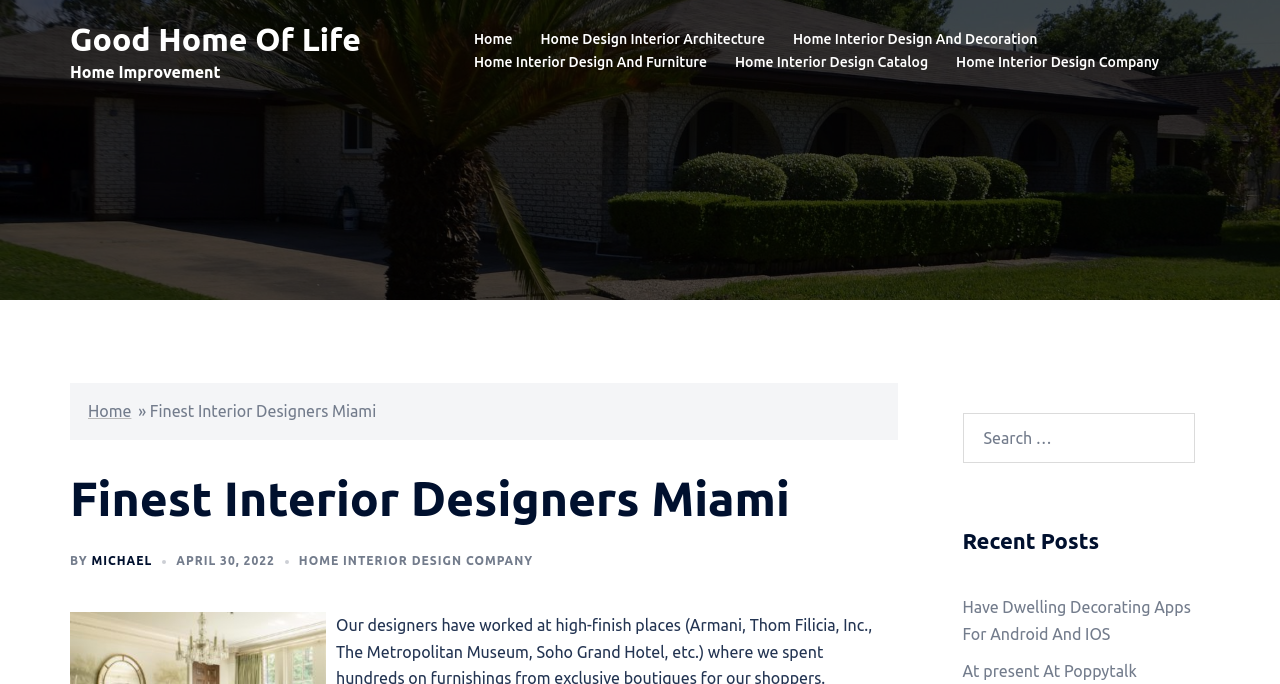How many links are there in the navigation menu?
Answer with a single word or phrase, using the screenshot for reference.

6